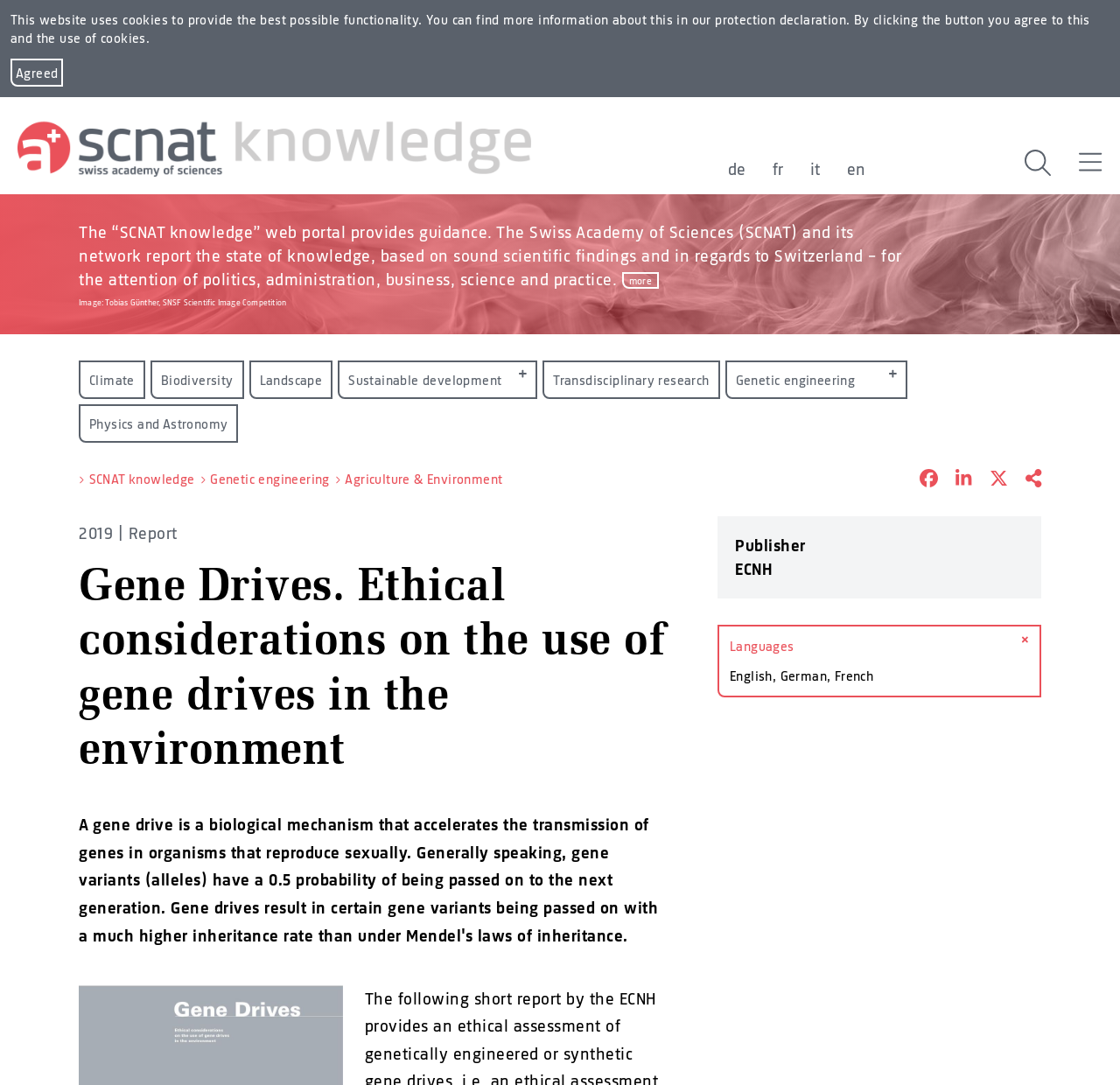Locate the bounding box coordinates of the clickable part needed for the task: "Click the 'More' link".

None